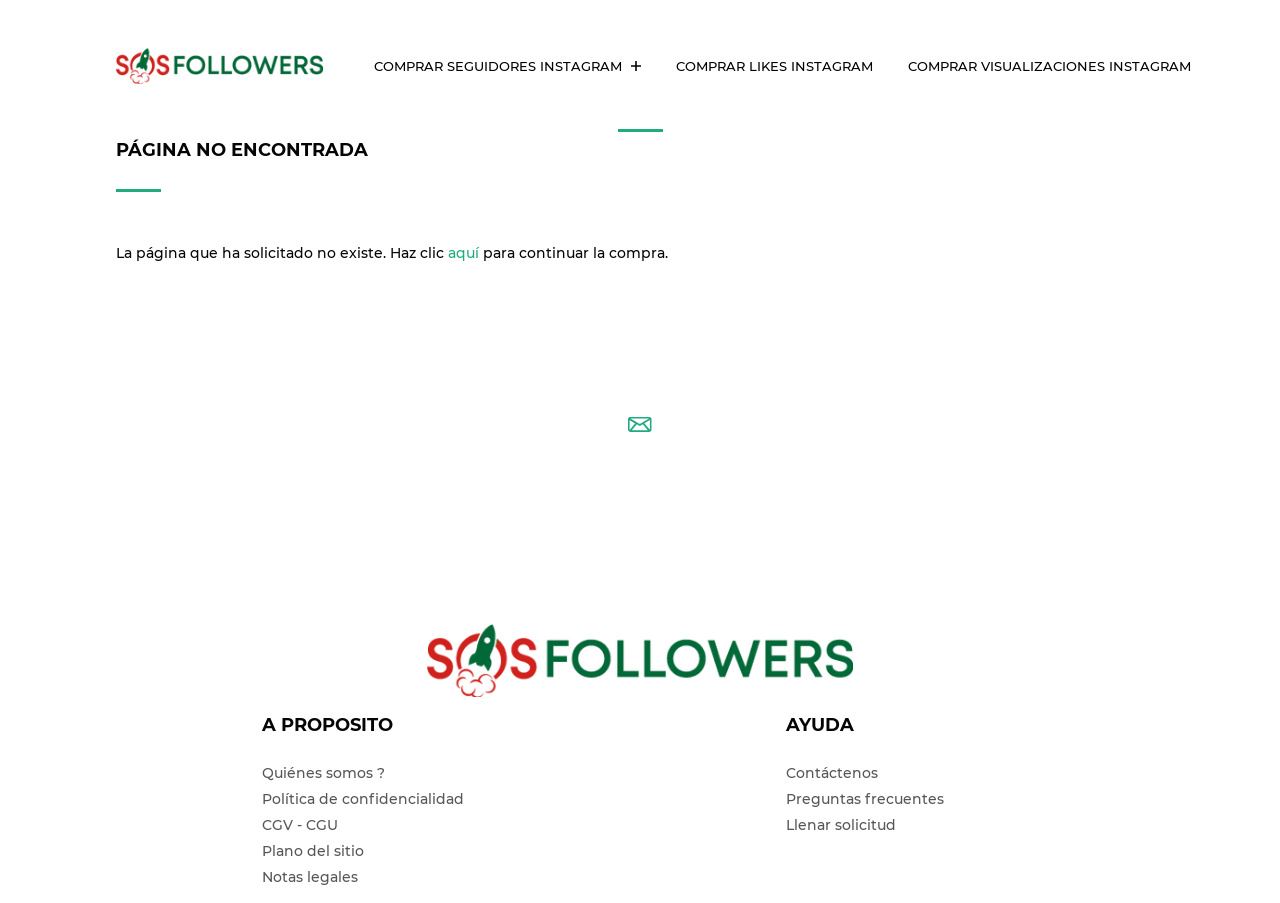Could you indicate the bounding box coordinates of the region to click in order to complete this instruction: "Click to continue shopping".

[0.35, 0.27, 0.374, 0.29]